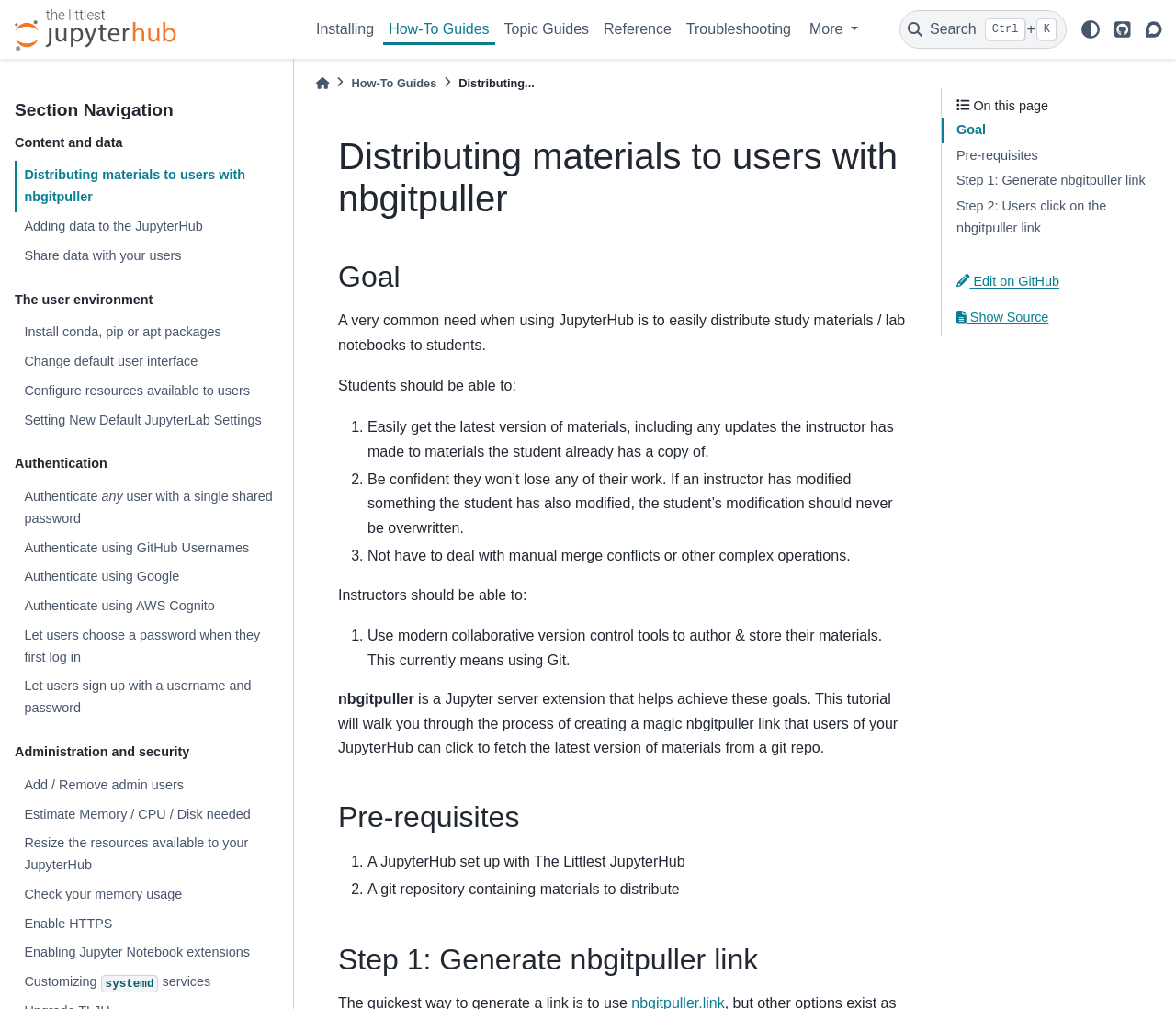Identify the bounding box coordinates of the part that should be clicked to carry out this instruction: "Navigate to 'How-To Guides'".

[0.326, 0.014, 0.421, 0.045]